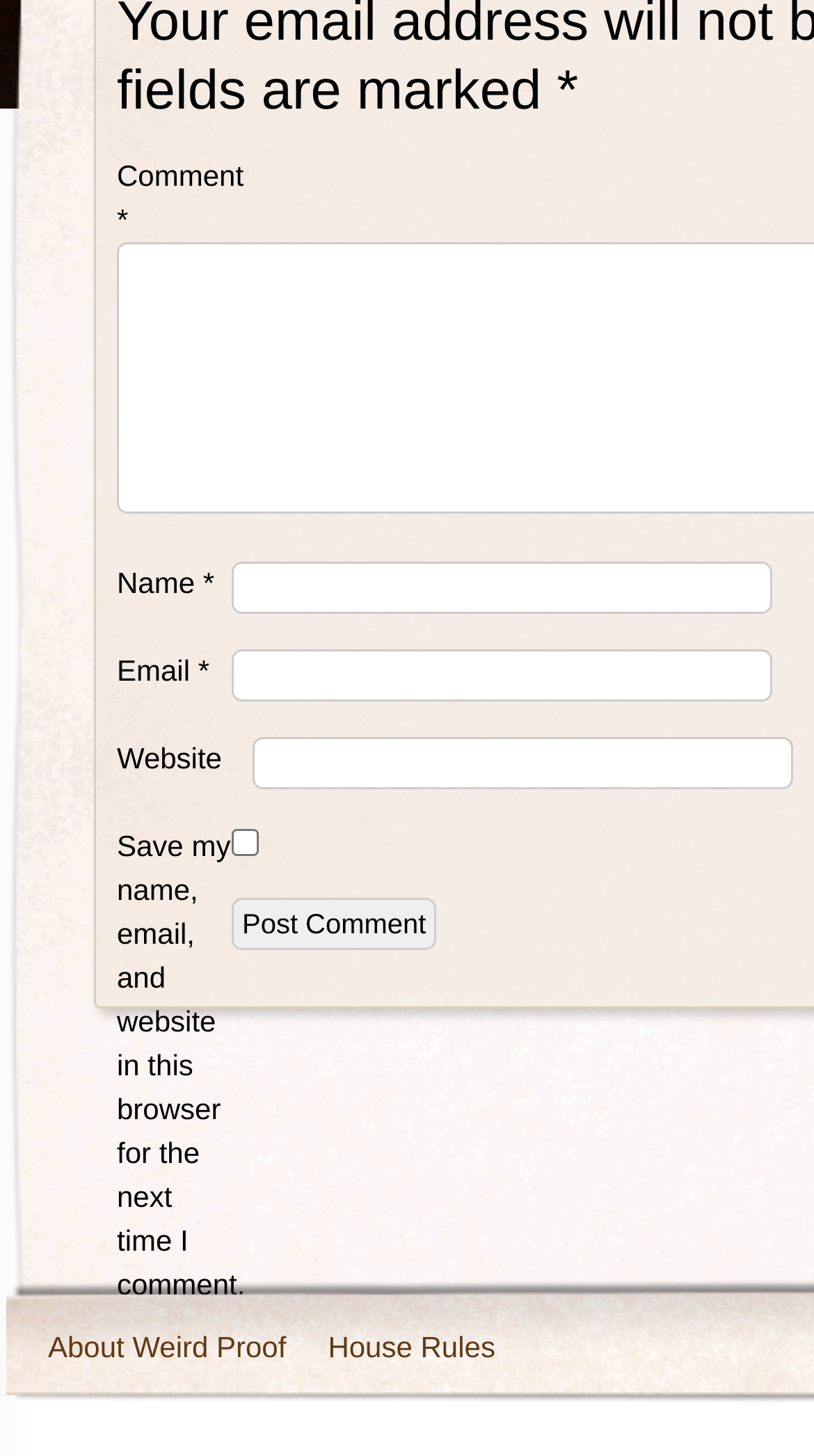What is the position of the 'Comment' label?
Please answer using one word or phrase, based on the screenshot.

Above the 'Name' textbox